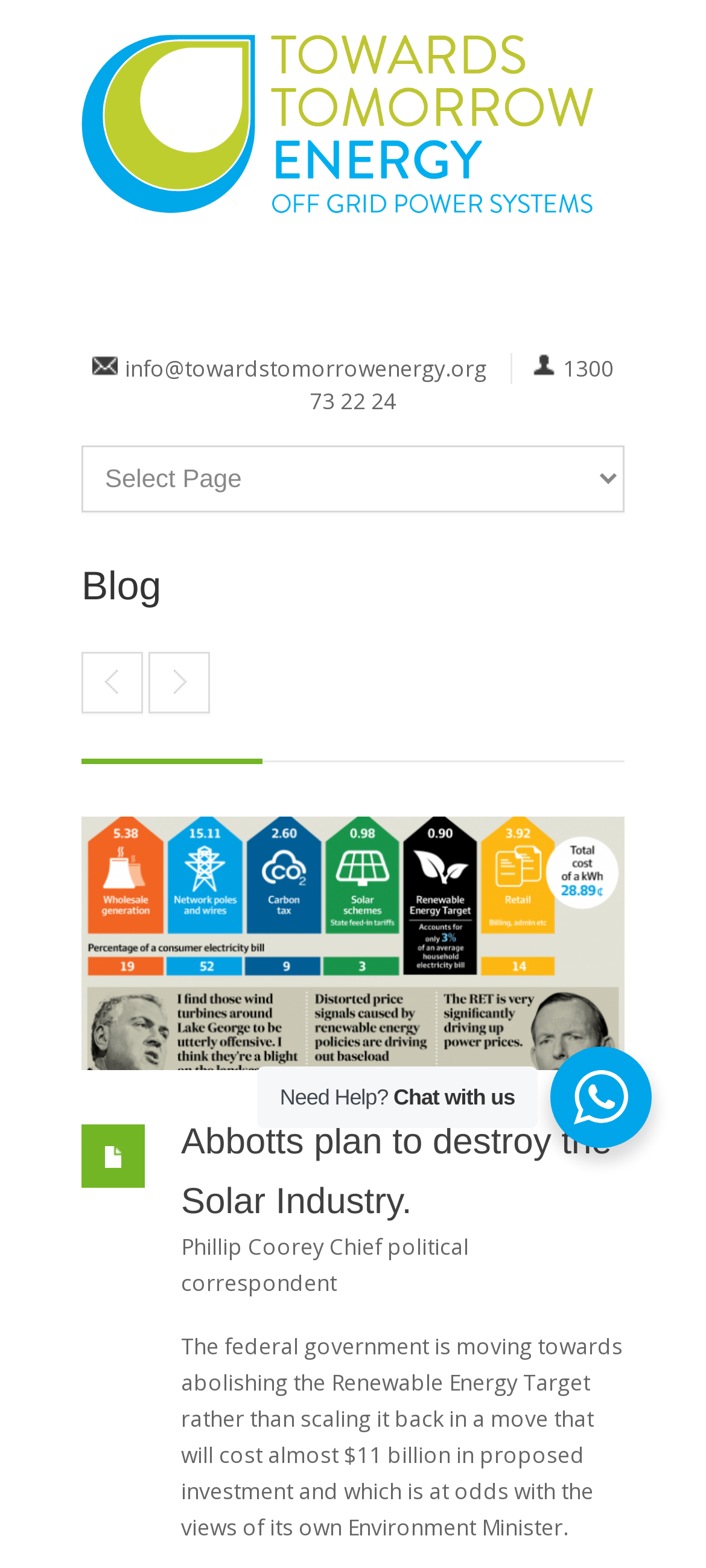Explain the webpage in detail.

The webpage appears to be an article page from a website called "Towards Tomorrow Energy". At the top, there is a logo image with the website's name, taking up most of the width. Below the logo, there is a contact information section with an email address and a phone number.

To the right of the logo, there is a combobox and a heading that says "Blog". Below the combobox, there are three links to different articles, with the first one being "Australia bucks the trend of global renewable advancement", the second one being "Solar energy shift leaves taxpayers with unwanted power assets", and the third one being "Abbotts plan to destroy the Solar Industry.".

Further down, there is a large heading that says "Abbotts plan to destroy the Solar Industry.", which is likely the title of the current article. Below the title, there is a link with the same text, and then a paragraph of text that describes the article's content, written by Phillip Coorey, the chief political correspondent. The text explains that the federal government is planning to abolish the Renewable Energy Target, which will cost almost $11 billion in proposed investment.

At the bottom right of the page, there is a button that says "Need Help? Chat with us".